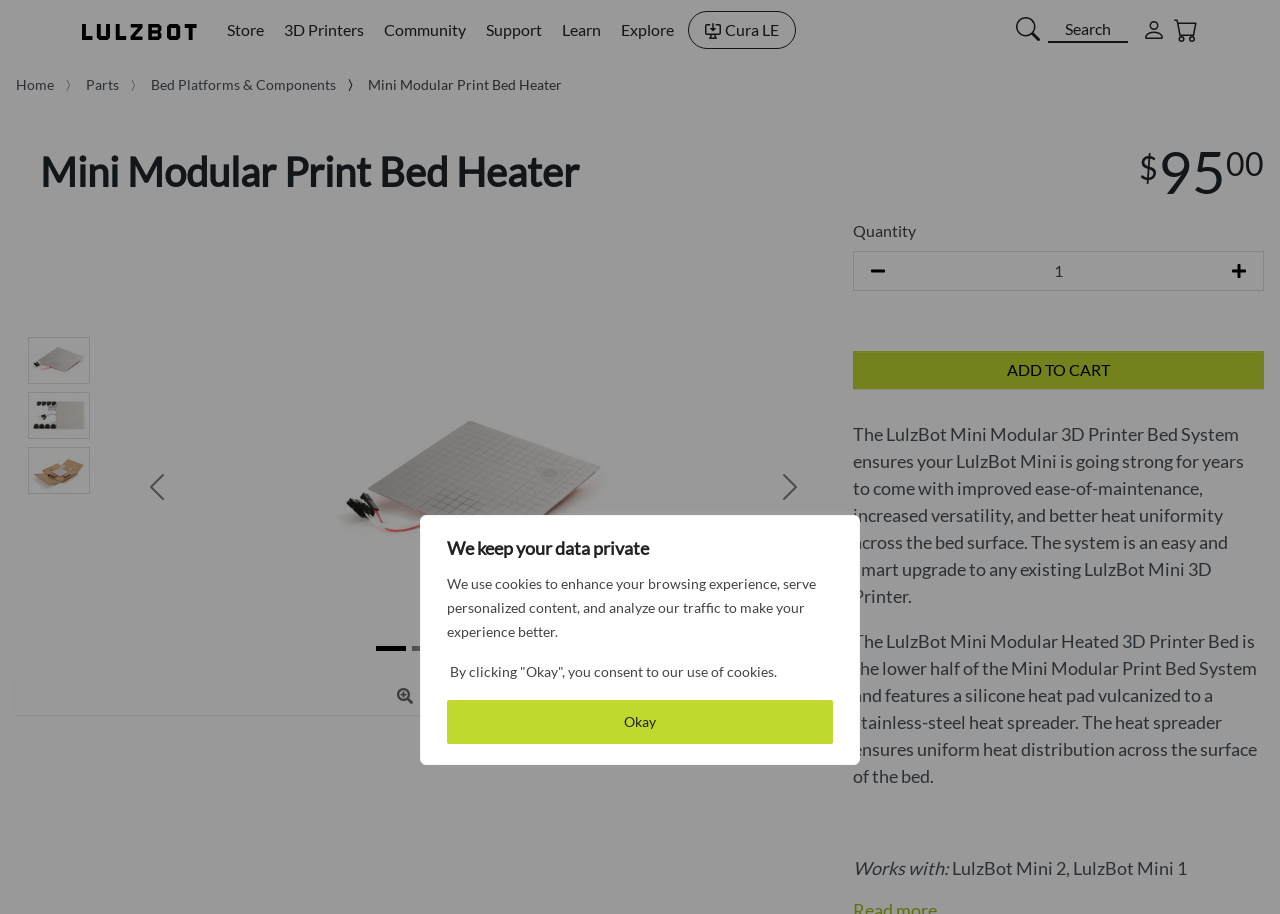What 3D printers is the product compatible with?
Examine the webpage screenshot and provide an in-depth answer to the question.

The compatible 3D printers can be found in the product description, which lists 'LulzBot Mini 1' and 'LulzBot Mini 2' as compatible models.